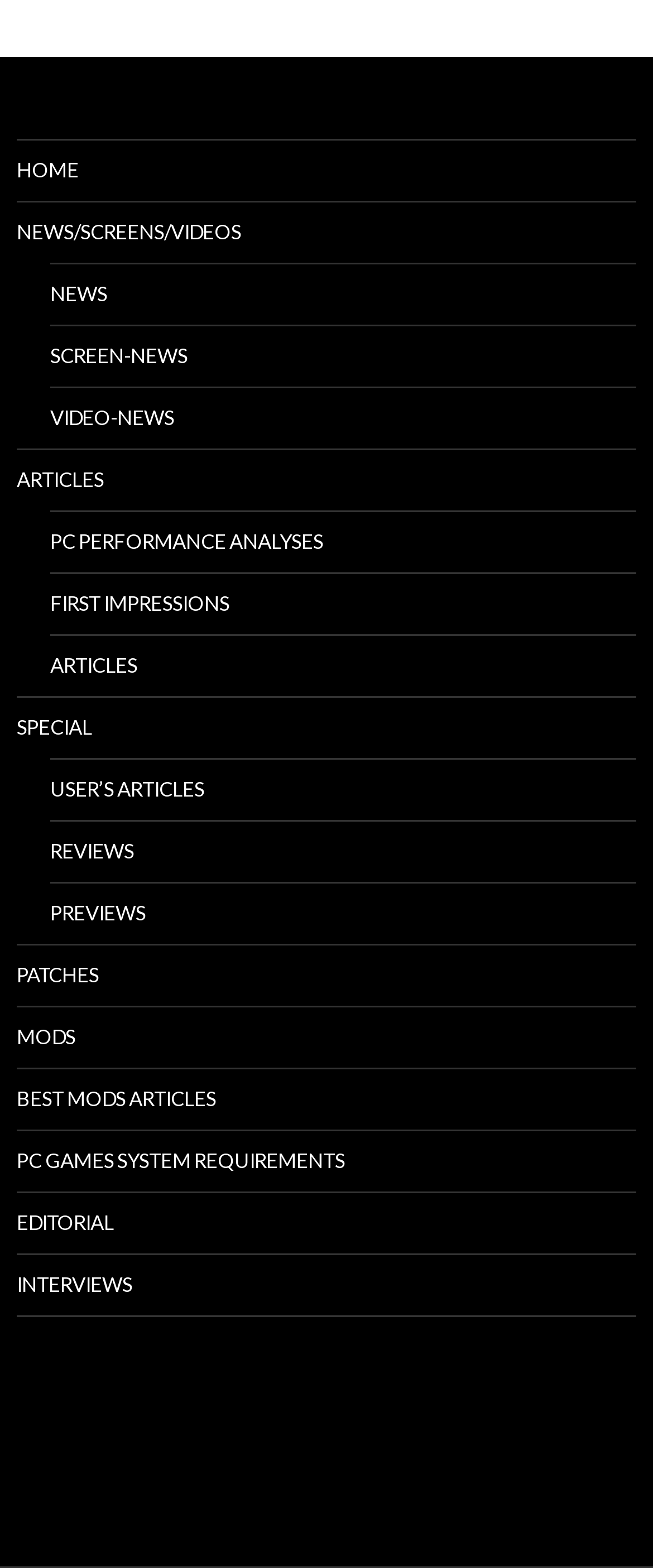Please identify the coordinates of the bounding box that should be clicked to fulfill this instruction: "go to home page".

[0.026, 0.089, 0.974, 0.128]